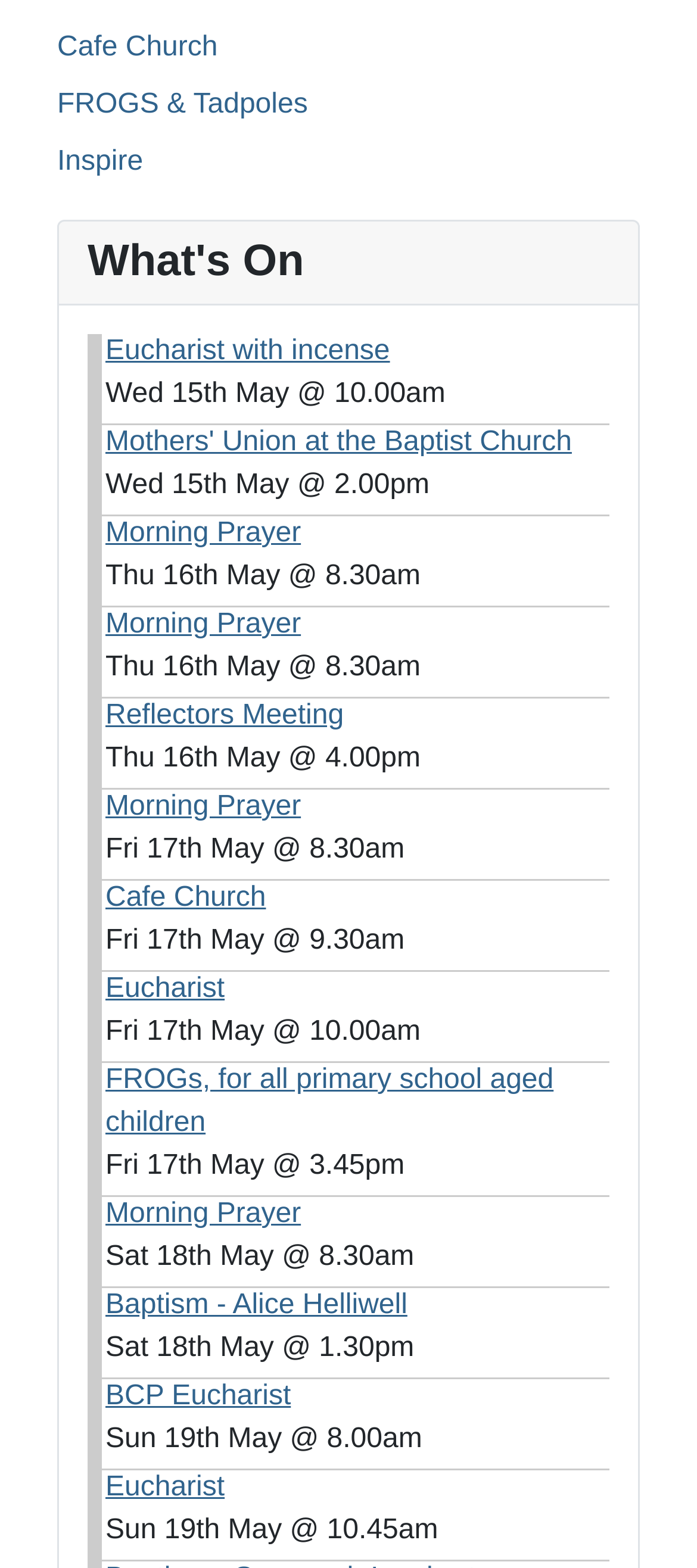Use a single word or phrase to answer this question: 
How many events are held at 8.30am?

3